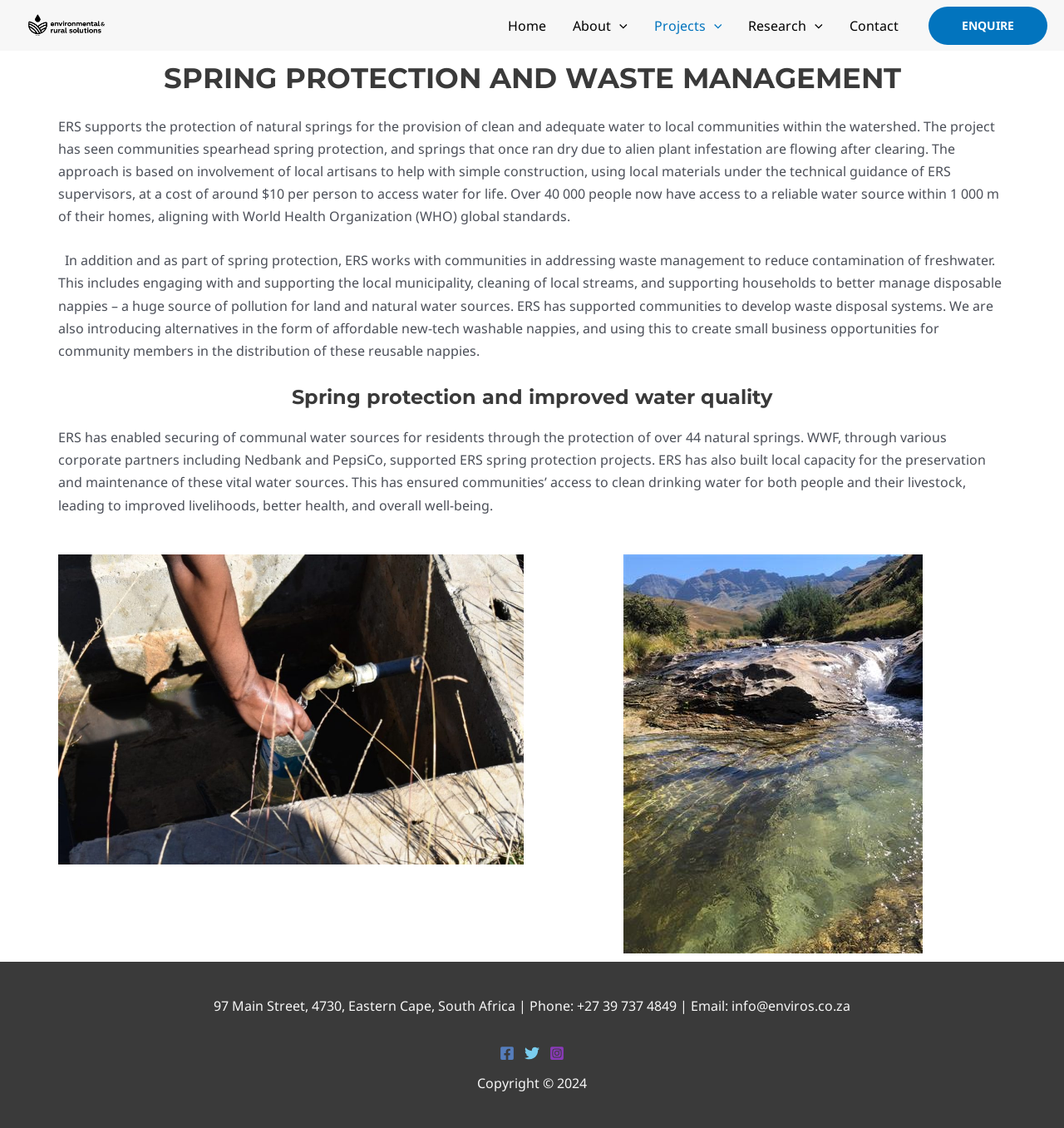How many people have access to a reliable water source?
Please provide an in-depth and detailed response to the question.

According to the webpage content, the project has enabled over 40 000 people to have access to a reliable water source within 1 000 m of their homes, aligning with World Health Organization (WHO) global standards.